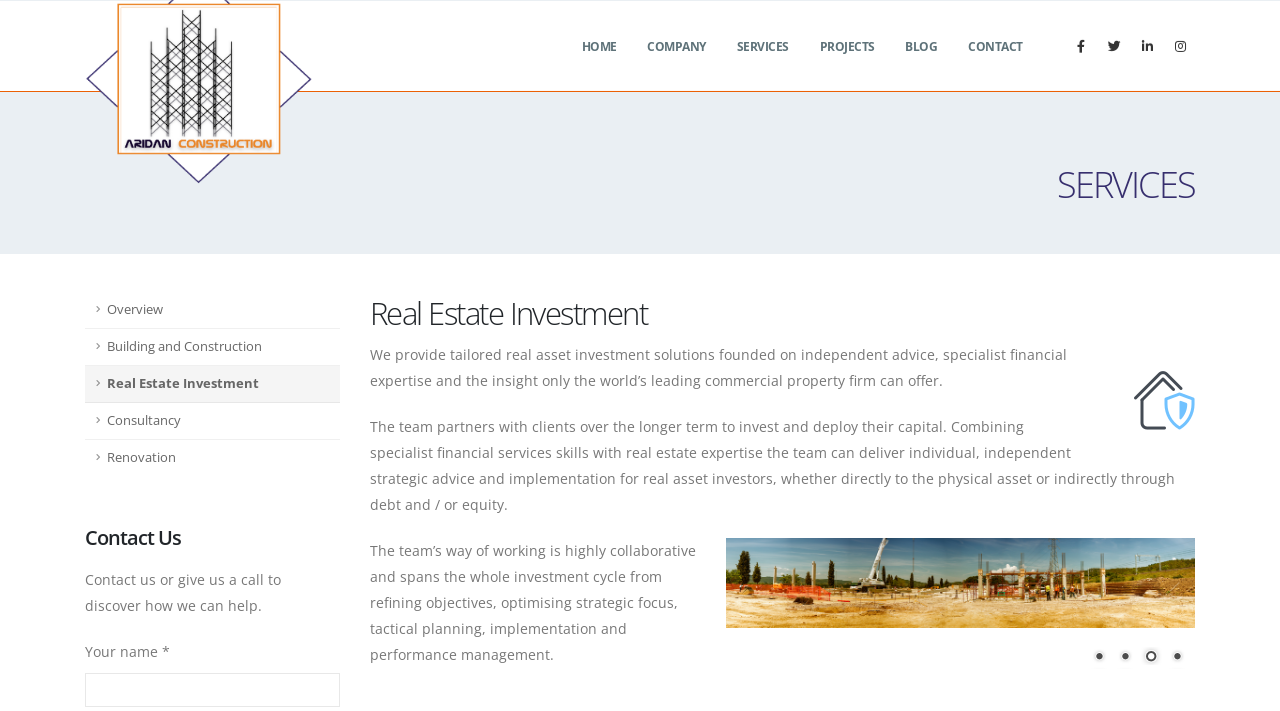What is the company name?
Using the information presented in the image, please offer a detailed response to the question.

The company name is obtained from the image element at the top of the webpage, which has the text 'Aridan Construction'.